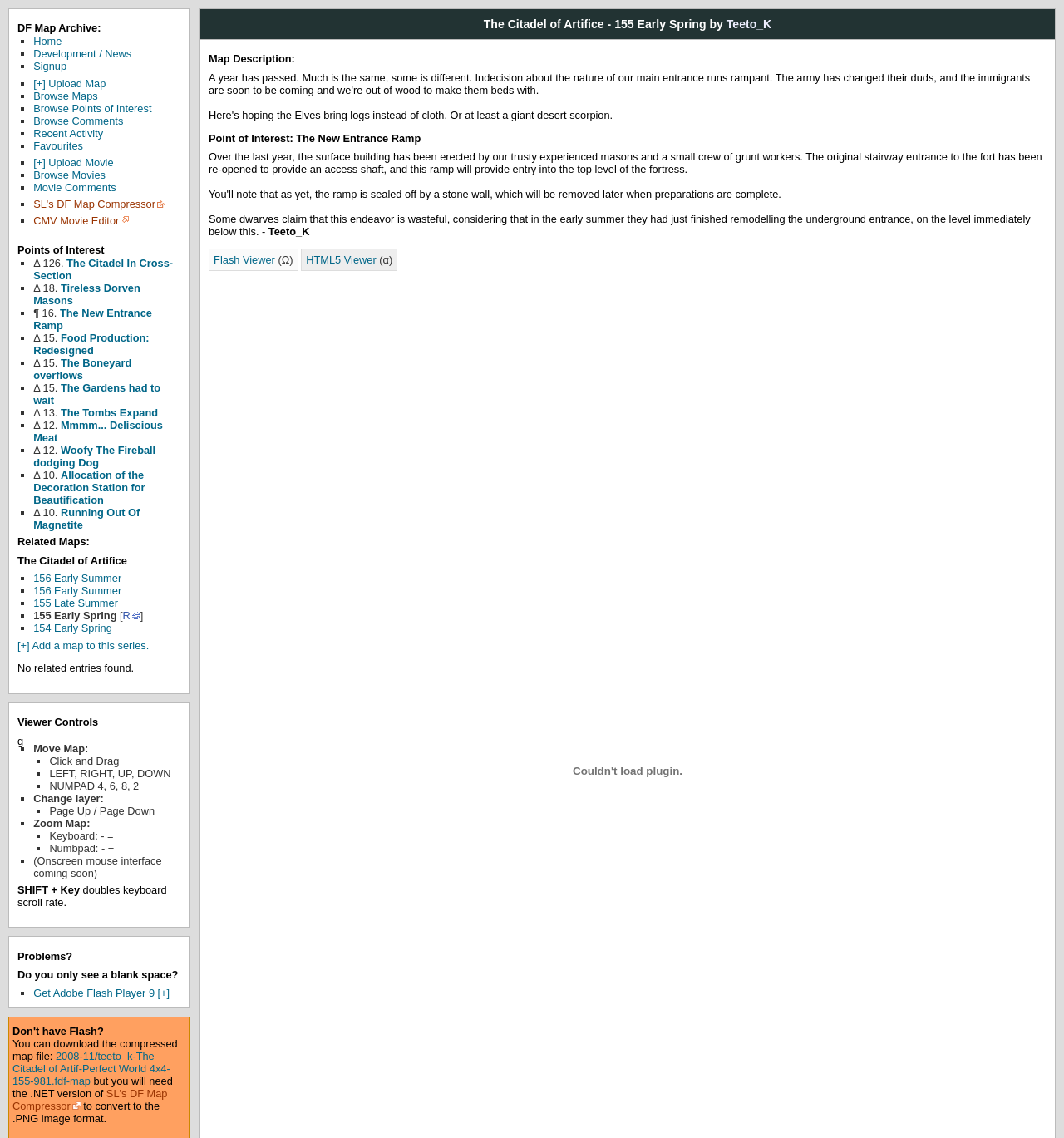Reply to the question with a single word or phrase:
What is the current development mode of the map viewer?

Alpha mode